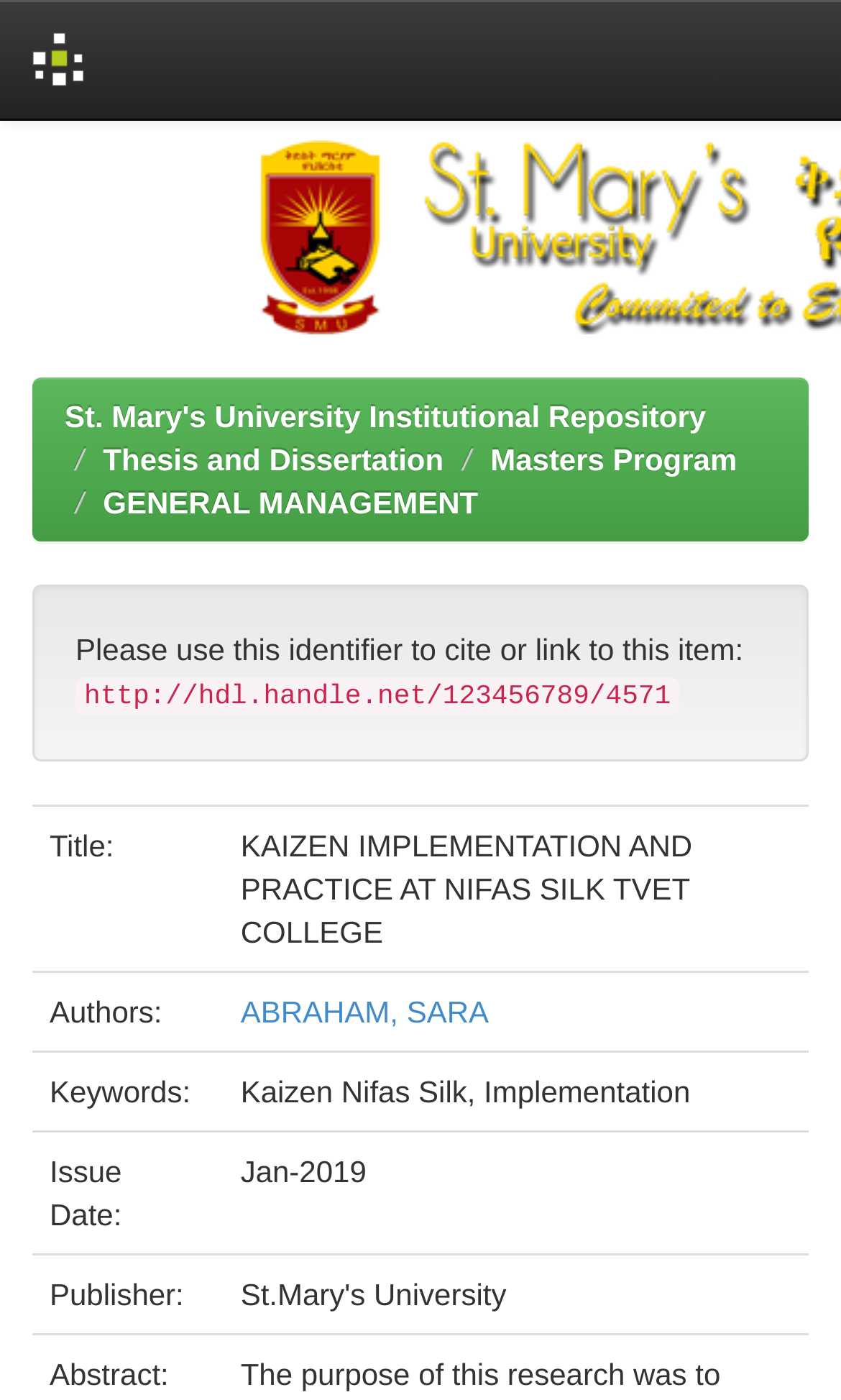From the details in the image, provide a thorough response to the question: What is the title of the item?

The title of the item can be found in the gridcell element with the text 'Title:' and its corresponding value is 'KAIZEN IMPLEMENTATION AND PRACTICE AT NIFAS SILK TVET COLLEGE'.